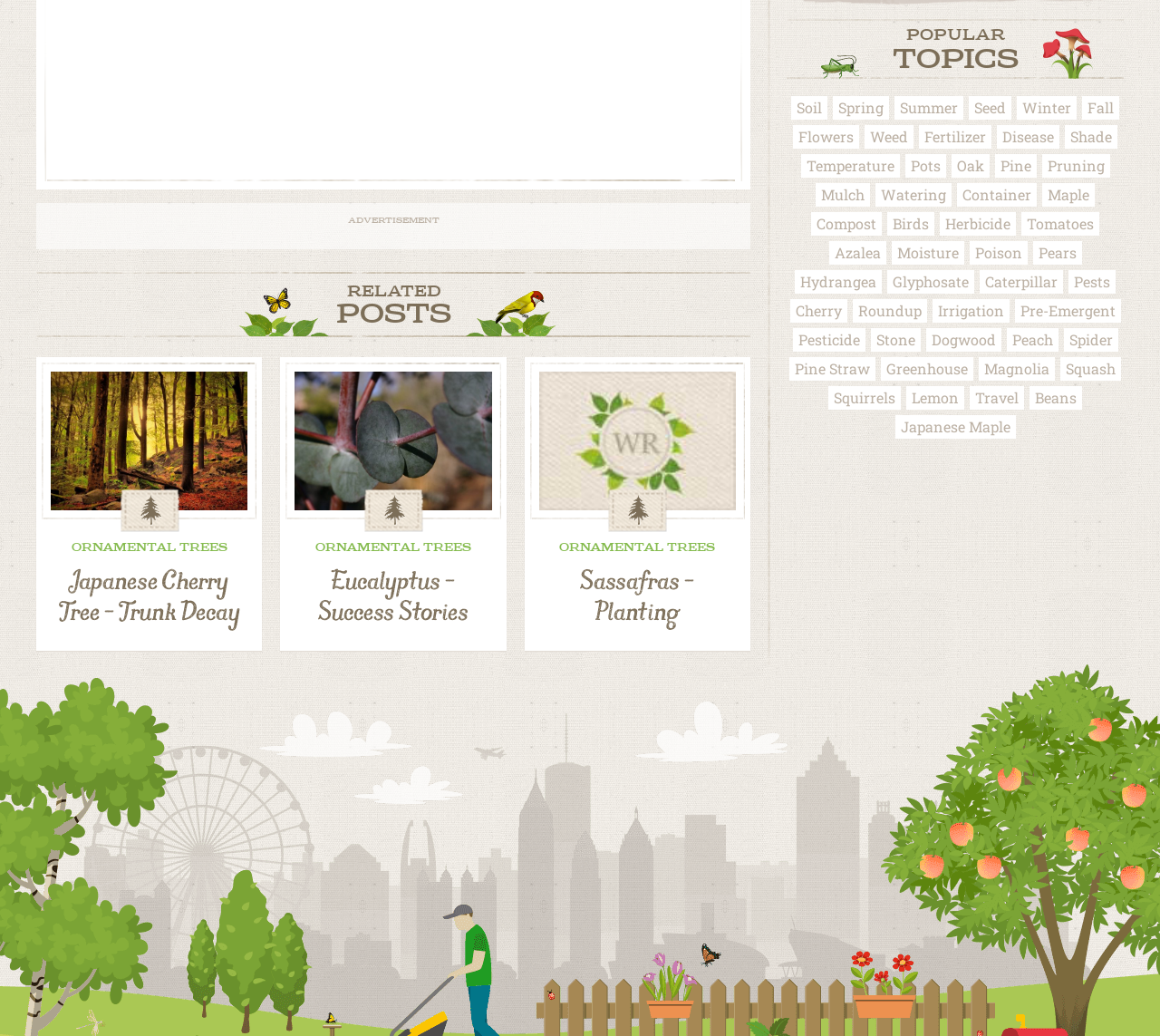Can you find the bounding box coordinates for the element that needs to be clicked to execute this instruction: "Click on the 'ORNAMENTAL TREES' heading"? The coordinates should be given as four float numbers between 0 and 1, i.e., [left, top, right, bottom].

[0.044, 0.521, 0.214, 0.537]